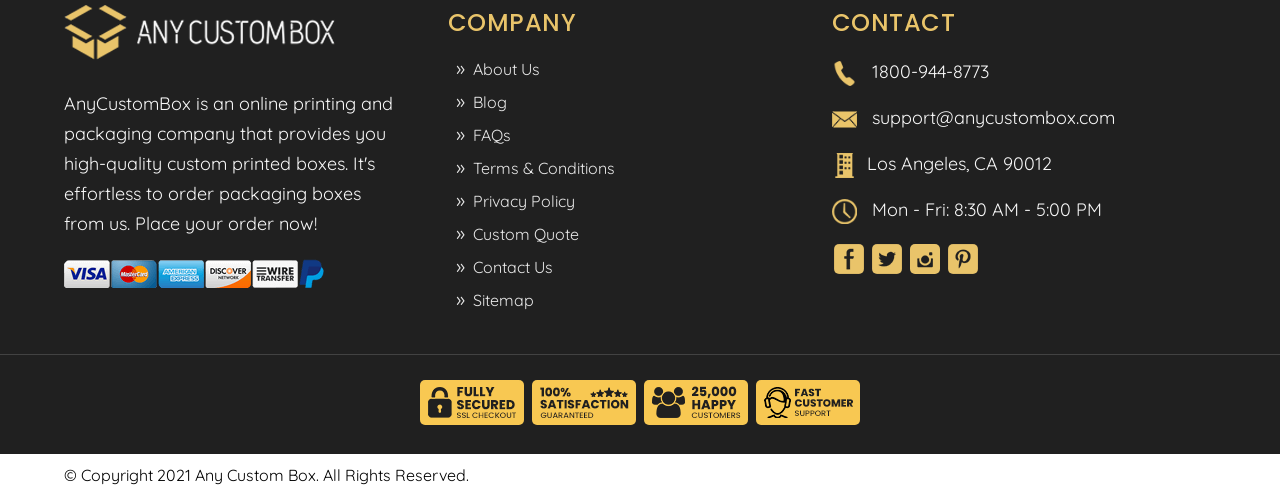How many social media links are there?
Make sure to answer the question with a detailed and comprehensive explanation.

There are 4 social media links, namely Facebook, Twitter, Instagram, and Pinterest, which are located at the bottom right of the webpage, under the 'CONTACT' section.